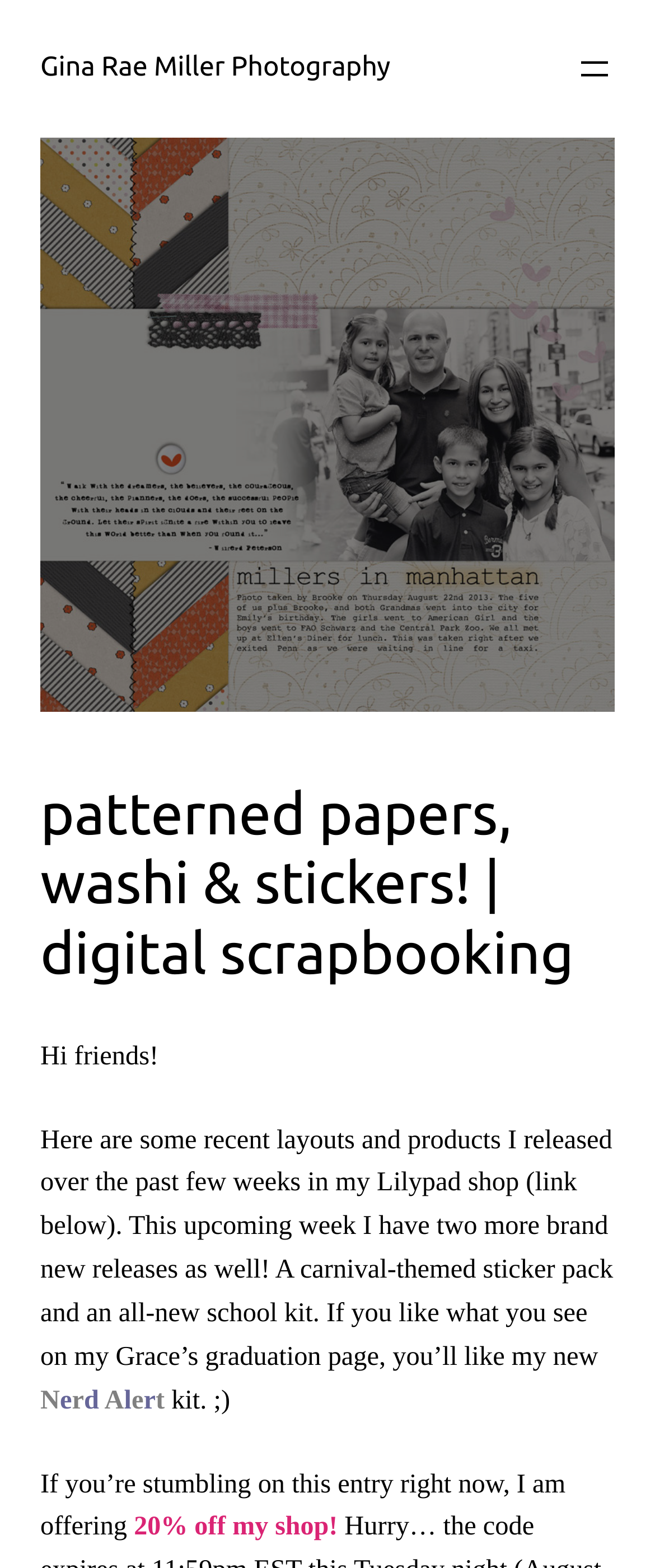Identify the title of the webpage and provide its text content.

patterned papers, washi & stickers! | digital scrapbooking